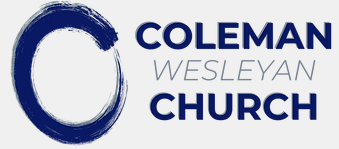What does the circular brushstroke symbolize?
Based on the visual information, provide a detailed and comprehensive answer.

The caption explains that the circular brushstroke in navy blue symbolizes inclusivity and unity, reflecting the church's commitment to community and faith.